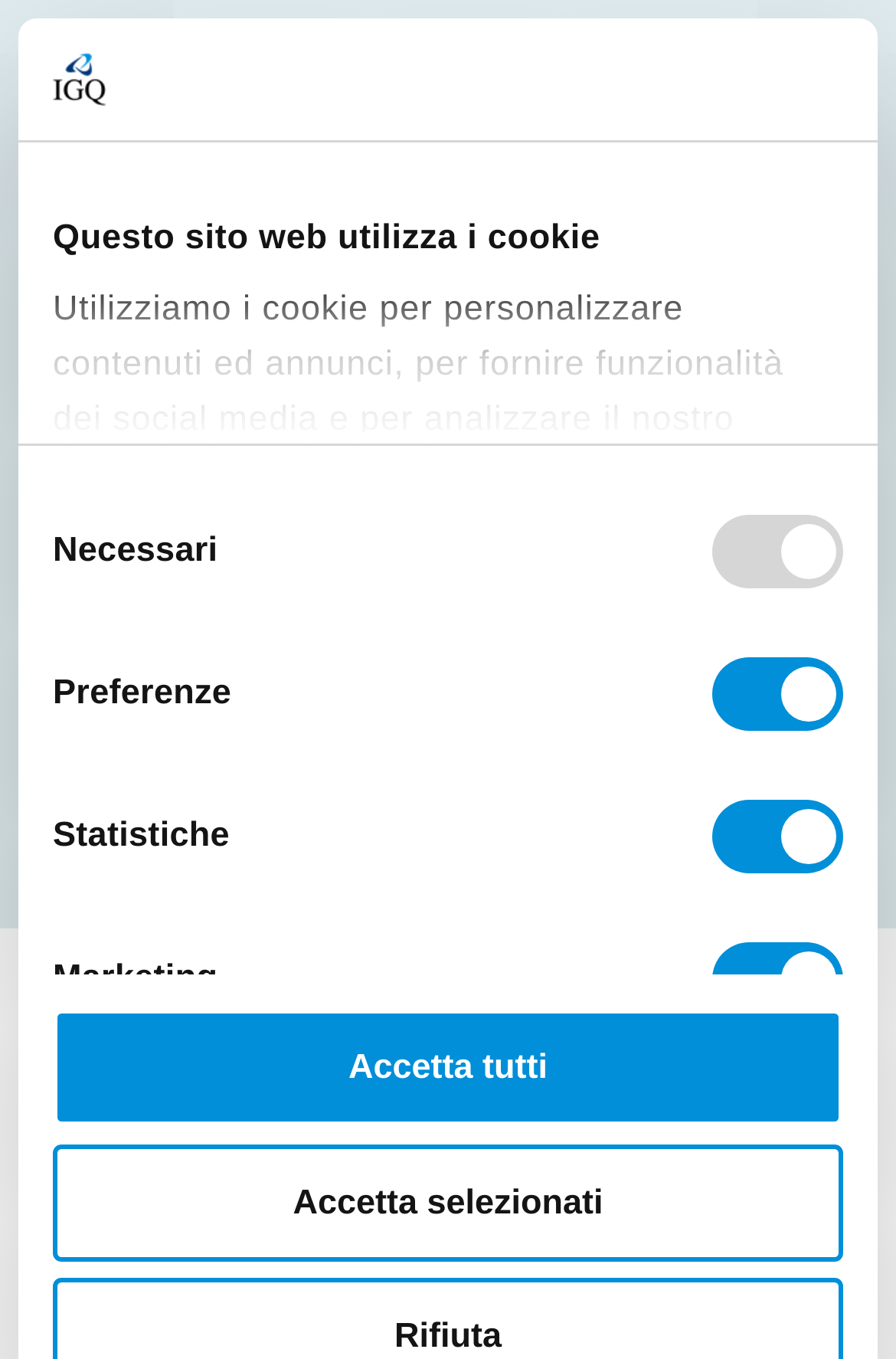Answer this question in one word or a short phrase: How many checkboxes are there in the consent selection?

4